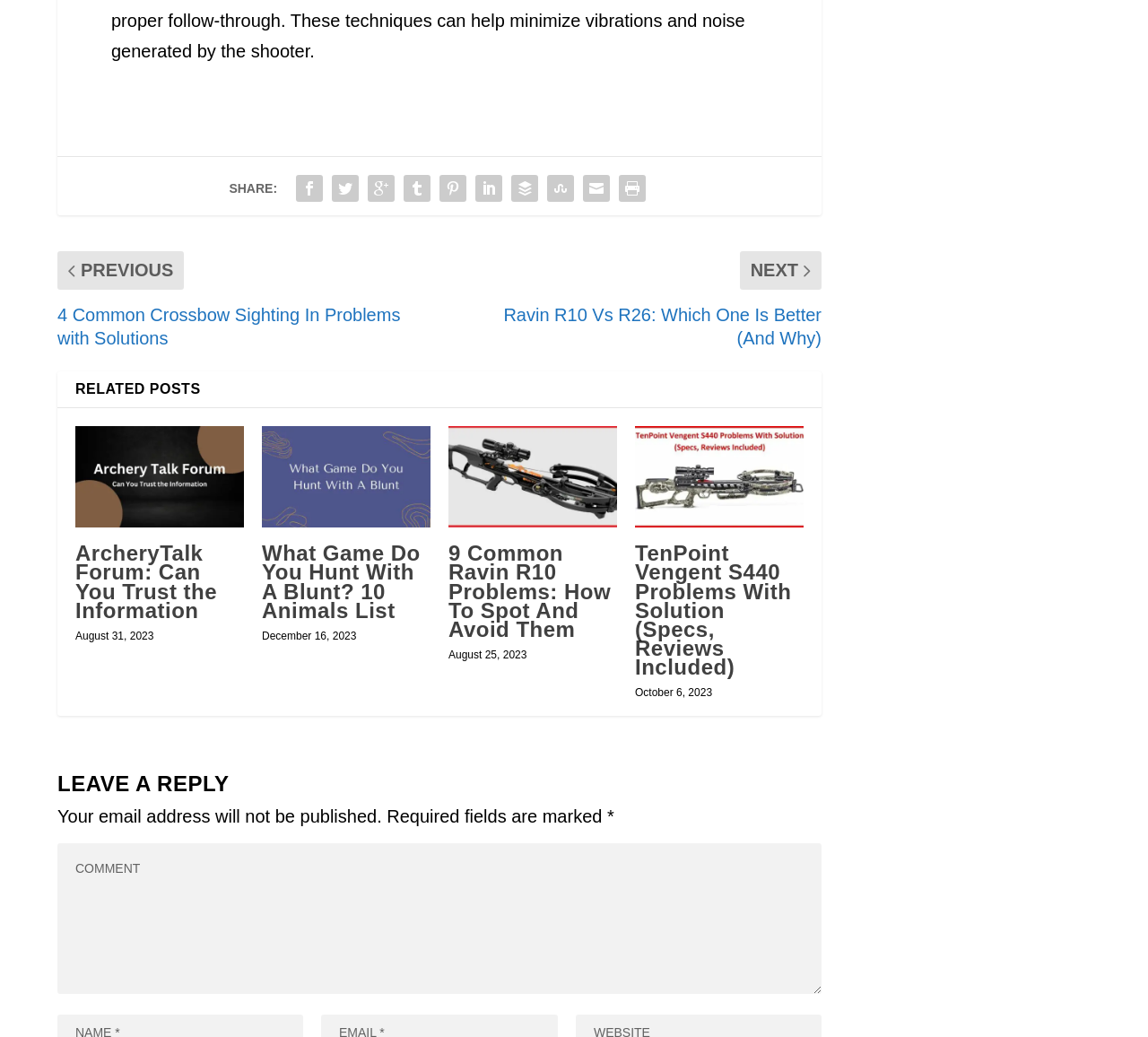Please identify the bounding box coordinates of the clickable element to fulfill the following instruction: "Share the page". The coordinates should be four float numbers between 0 and 1, i.e., [left, top, right, bottom].

[0.2, 0.174, 0.241, 0.188]